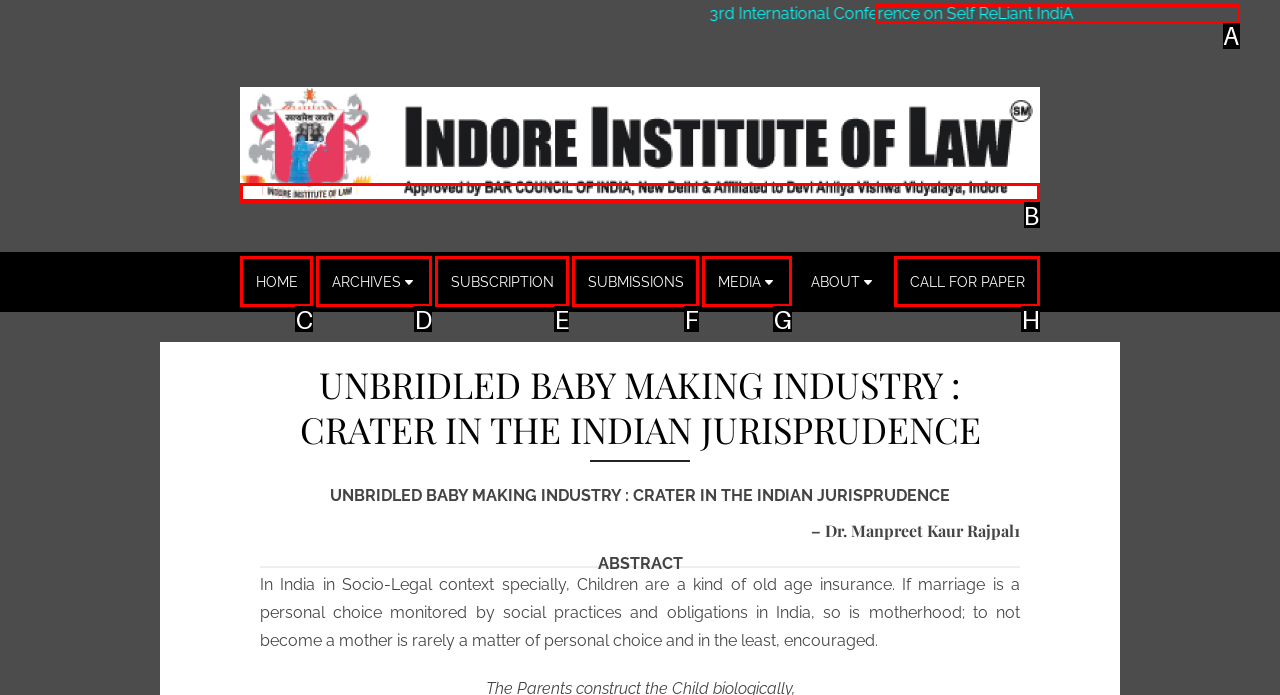Decide which letter you need to select to fulfill the task: Visit the Indore Institute Of Law website
Answer with the letter that matches the correct option directly.

B